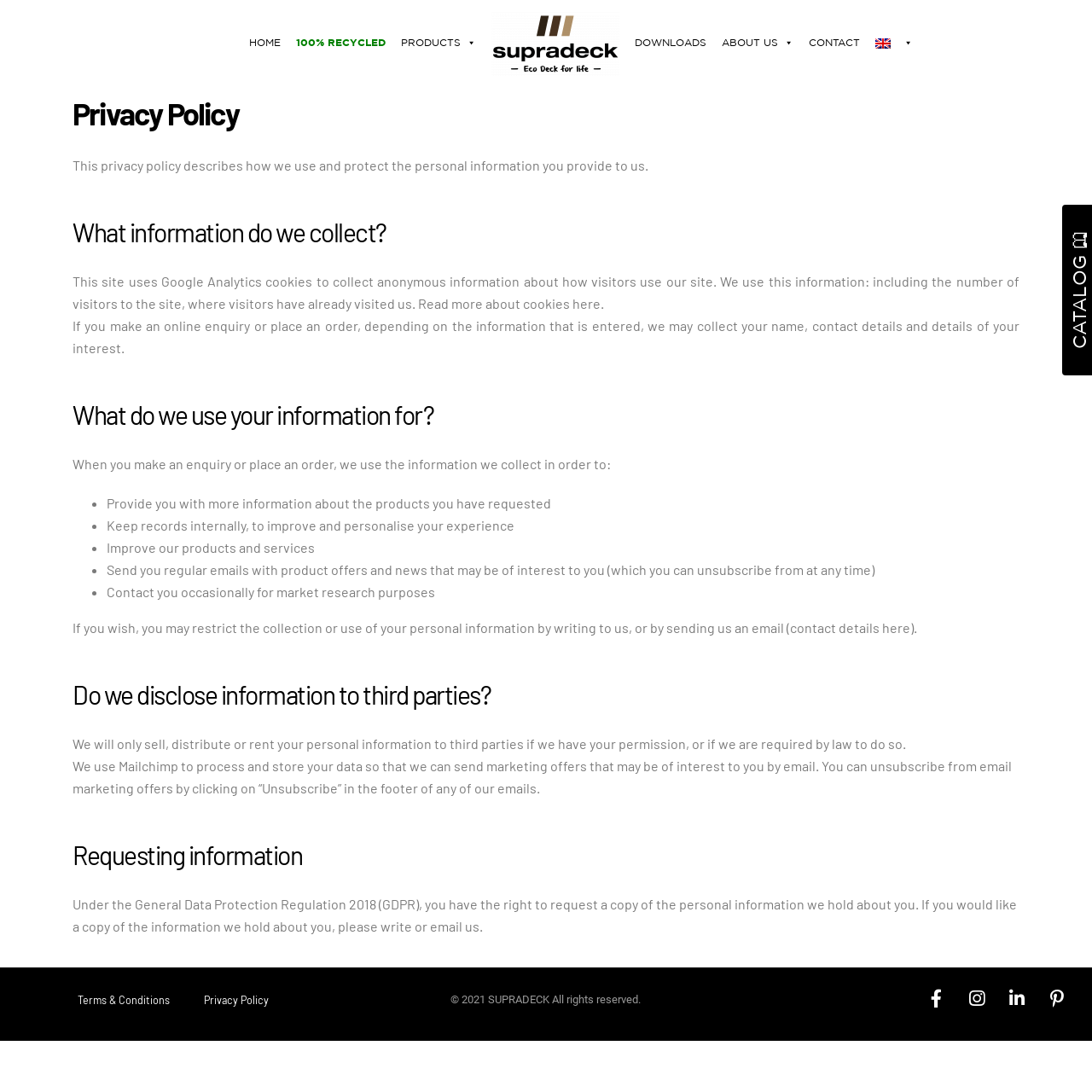Locate the bounding box of the user interface element based on this description: "Vimeo".

None